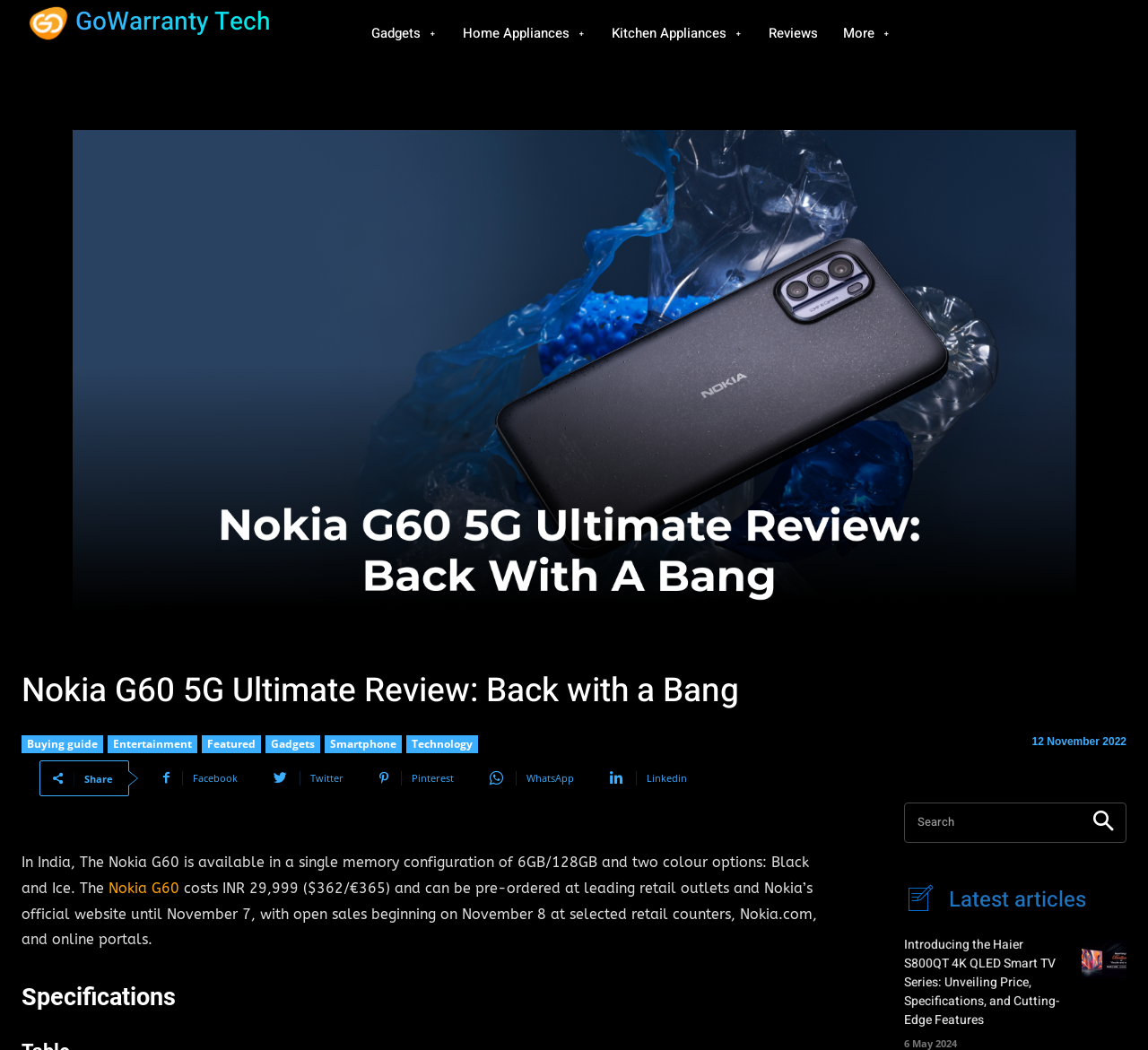Find the bounding box coordinates for the element that must be clicked to complete the instruction: "Search for something". The coordinates should be four float numbers between 0 and 1, indicated as [left, top, right, bottom].

[0.788, 0.764, 0.981, 0.803]